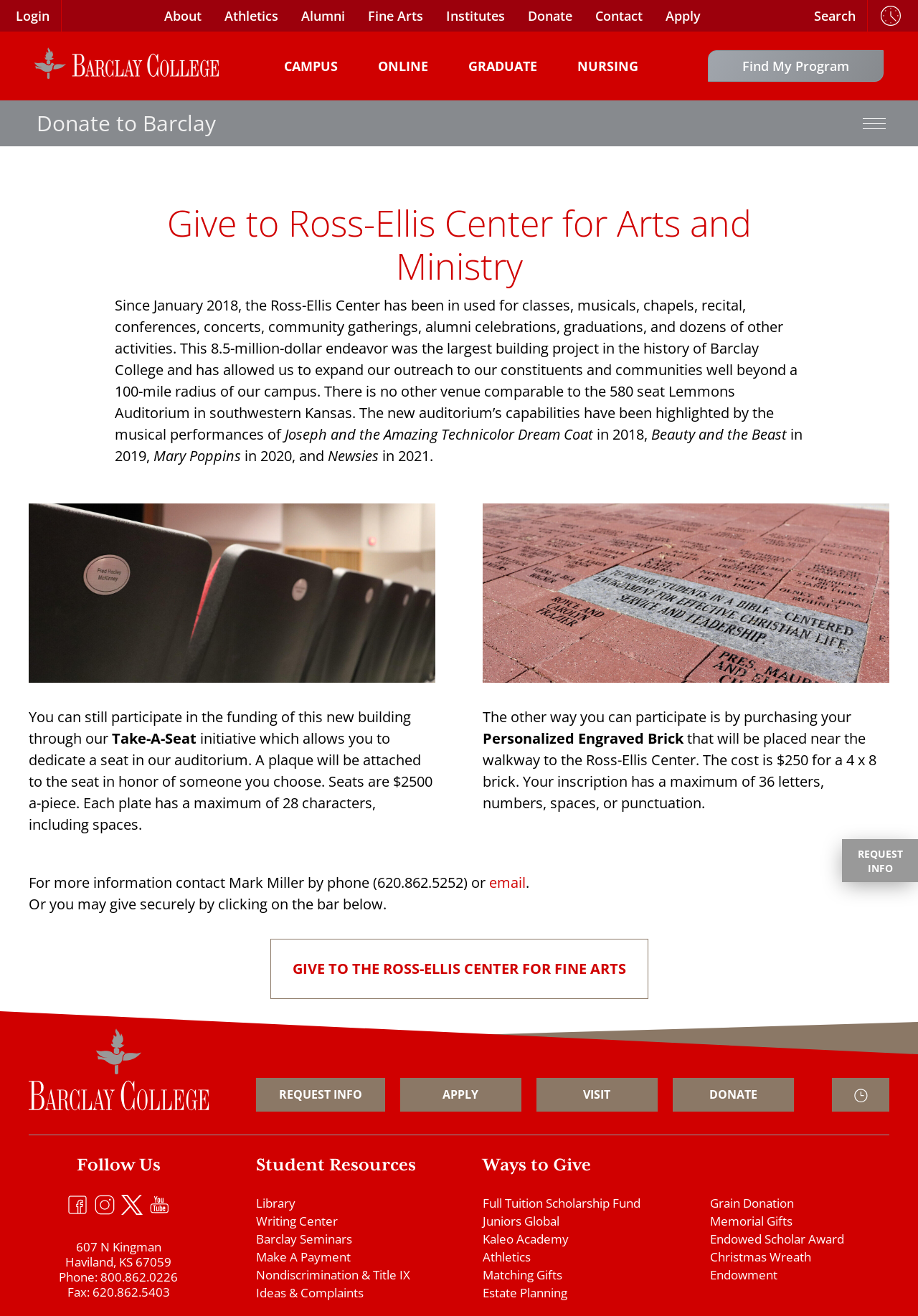Find the bounding box coordinates of the clickable area that will achieve the following instruction: "Follow Barclay College on Facebook".

[0.073, 0.907, 0.104, 0.929]